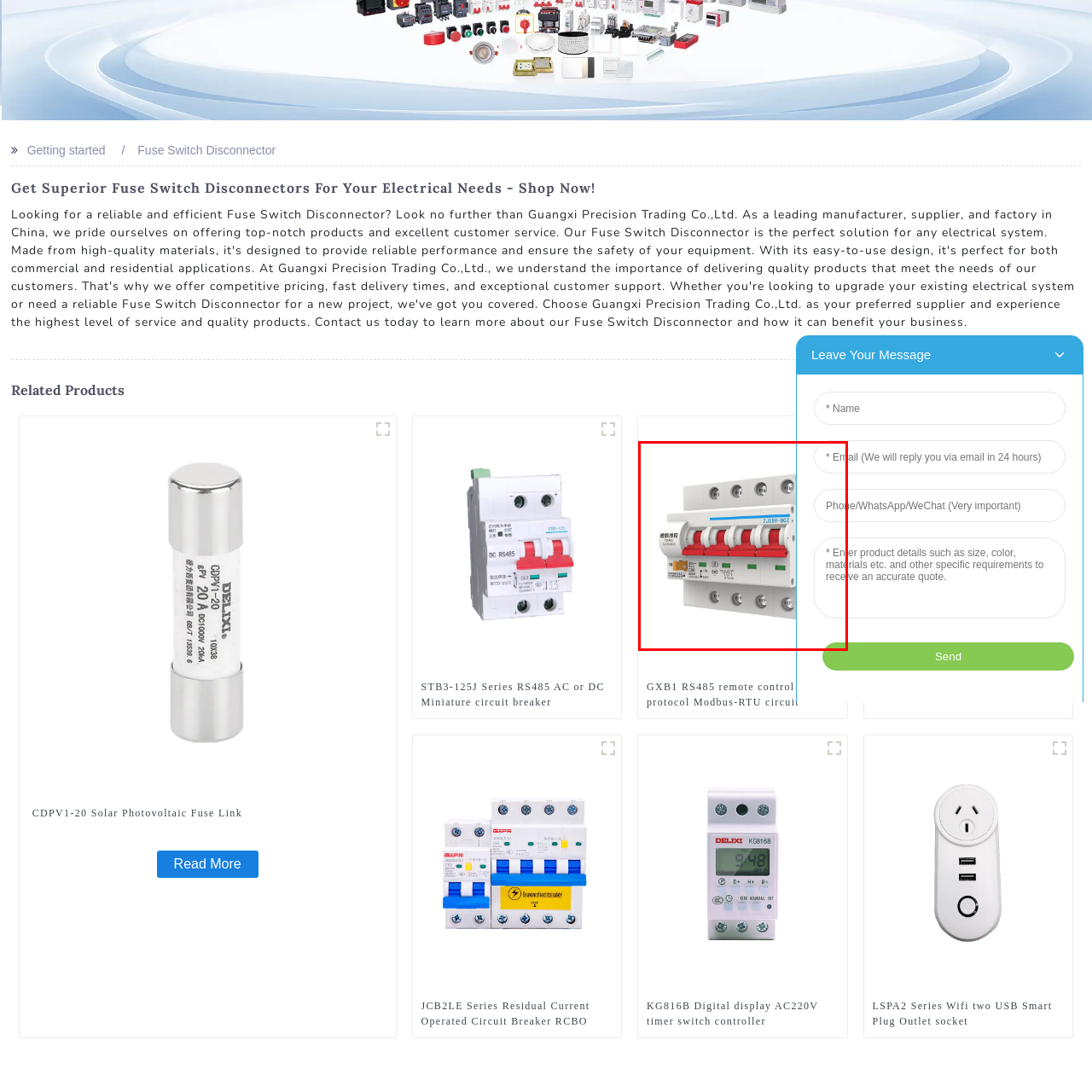Pay attention to the image encircled in red and give a thorough answer to the subsequent question, informed by the visual details in the image:
What type of protocol does this device use?

The caption explicitly mentions that the device uses the Modbus-RTU protocol, which is a remote control protocol used for communication between devices.